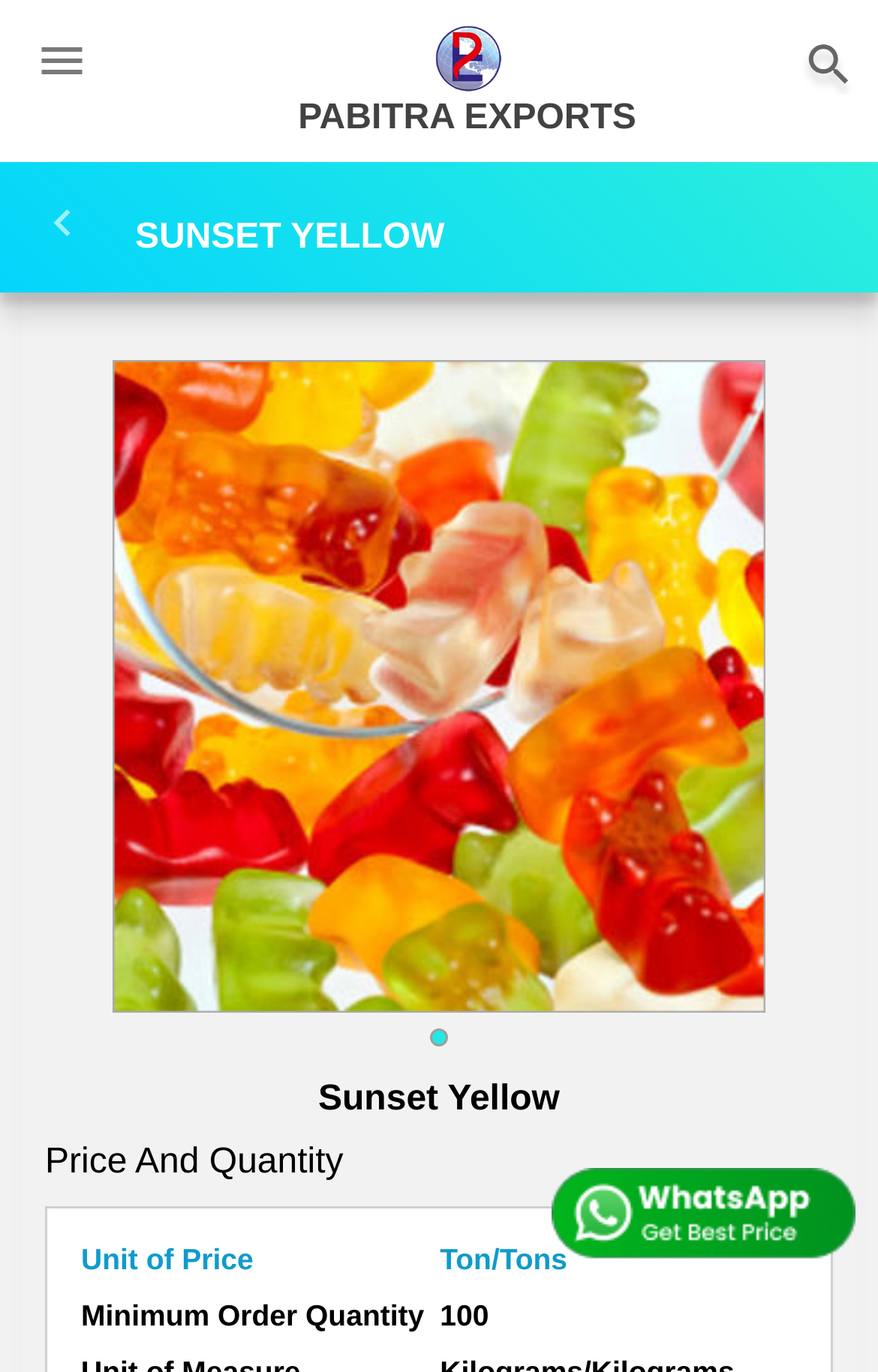Who is the supplier of Sunset Yellow?
Could you please answer the question thoroughly and with as much detail as possible?

The supplier of Sunset Yellow is 'PABITRA EXPORTS' which is mentioned in the link element on the webpage, near the top.